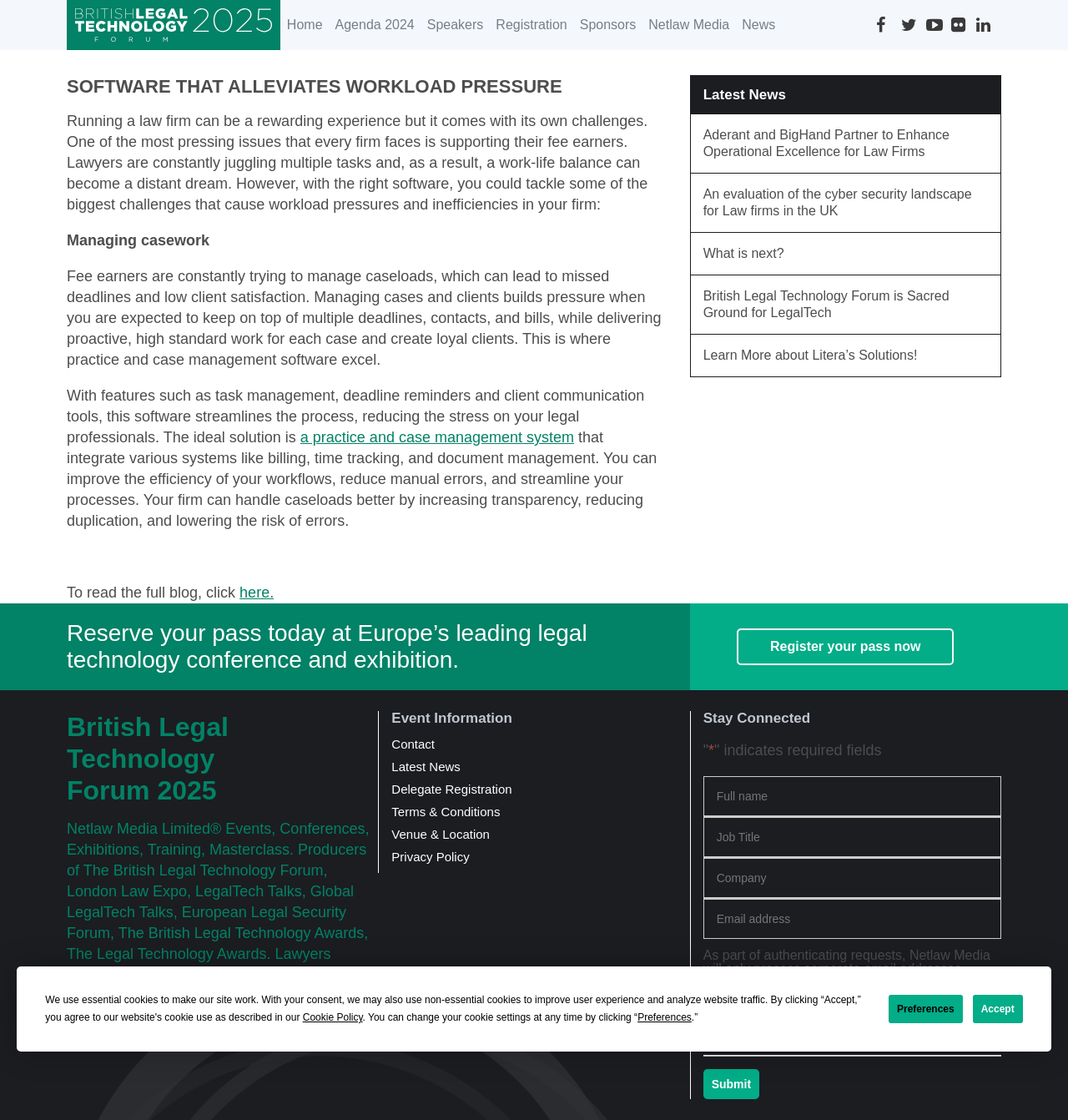Please identify the bounding box coordinates of the clickable region that I should interact with to perform the following instruction: "Read the full blog". The coordinates should be expressed as four float numbers between 0 and 1, i.e., [left, top, right, bottom].

[0.224, 0.522, 0.256, 0.537]